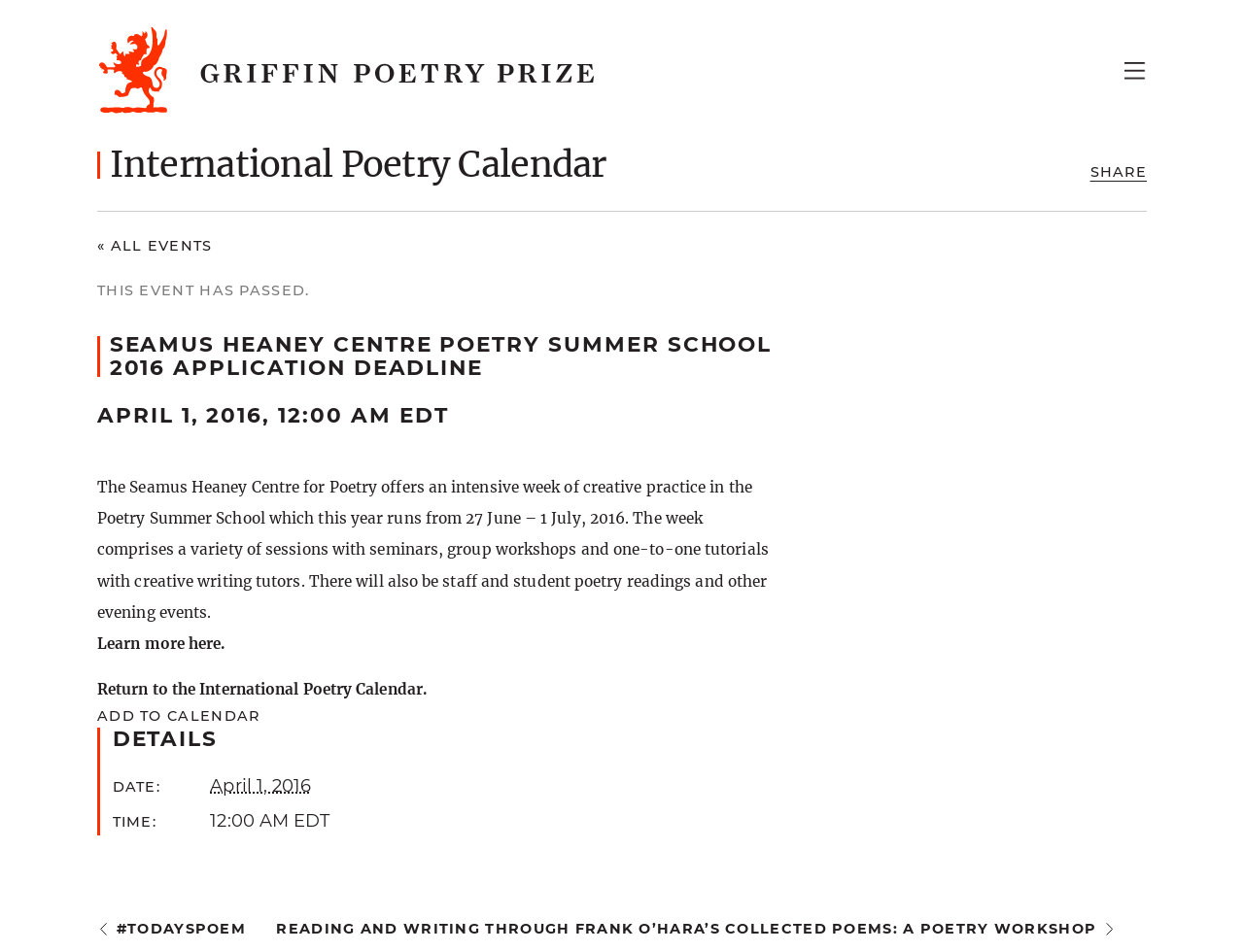Please determine the bounding box coordinates for the element with the description: "Translation Talks".

[0.289, 0.282, 0.461, 0.309]